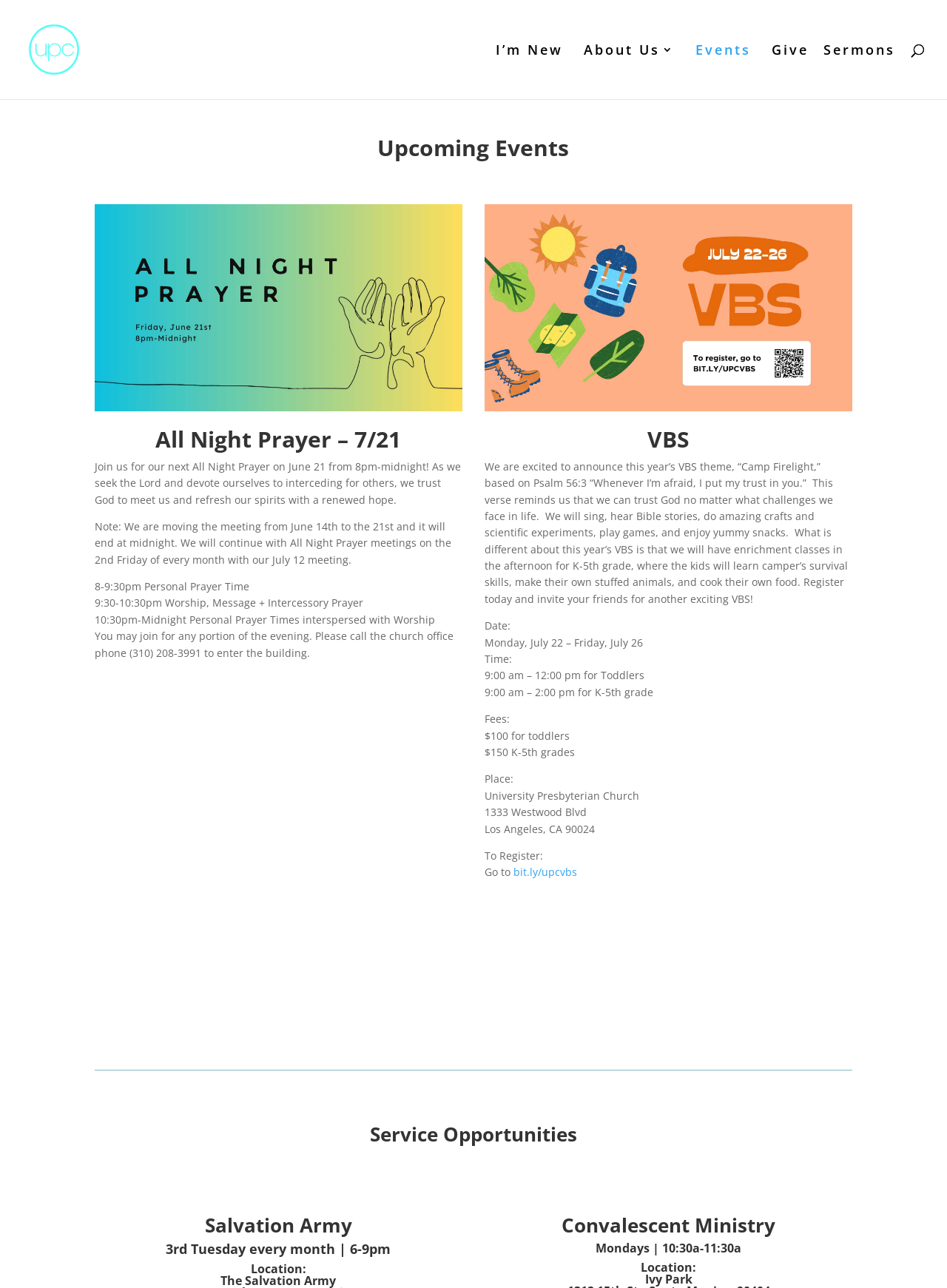Explain the webpage in detail.

The webpage is about UP News from University Presbyterian Church LA (Los Angeles, CA). At the top, there is a logo image of the church and a link to the church's homepage. Below the logo, there are five main navigation links: "I'm New", "About Us 3", "Events", "Give", and "Sermons".

The main content of the page is divided into three sections. The first section is about Upcoming Events, which includes an announcement for an All Night Prayer event on July 21. The event details are provided, including the schedule, personal prayer time, worship, and message.

The second section is about VBS (Vacation Bible School), which is themed "Camp Firelight" based on Psalm 56:3. The VBS will have activities such as singing, Bible stories, crafts, scientific experiments, games, and snacks. There will also be enrichment classes in the afternoon for K-5th grade. The dates, times, fees, and location of the VBS are provided.

The third section is about Service Opportunities, which includes two subheadings: Salvation Army and Convalescent Ministry. The Salvation Army service opportunity is on the 3rd Tuesday of every month from 6-9 pm, while the Convalescent Ministry is on Mondays from 10:30 am to 11:30 am.